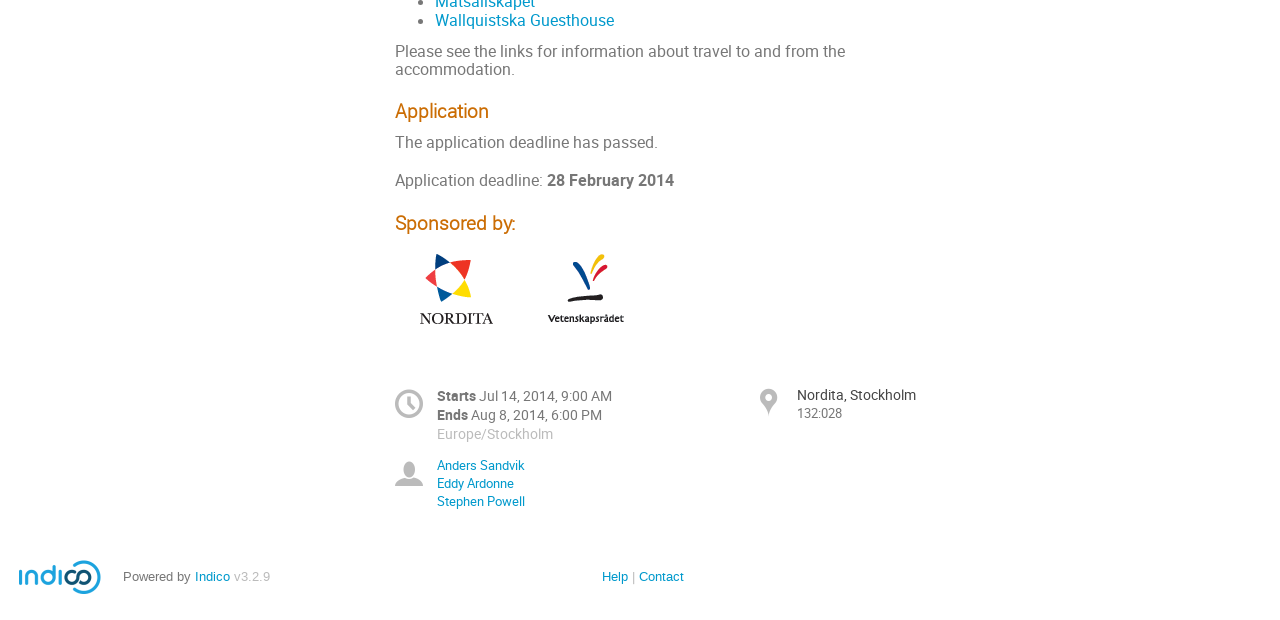Please identify the bounding box coordinates of the clickable area that will allow you to execute the instruction: "Click on Wallquistska Guesthouse".

[0.34, 0.016, 0.48, 0.05]